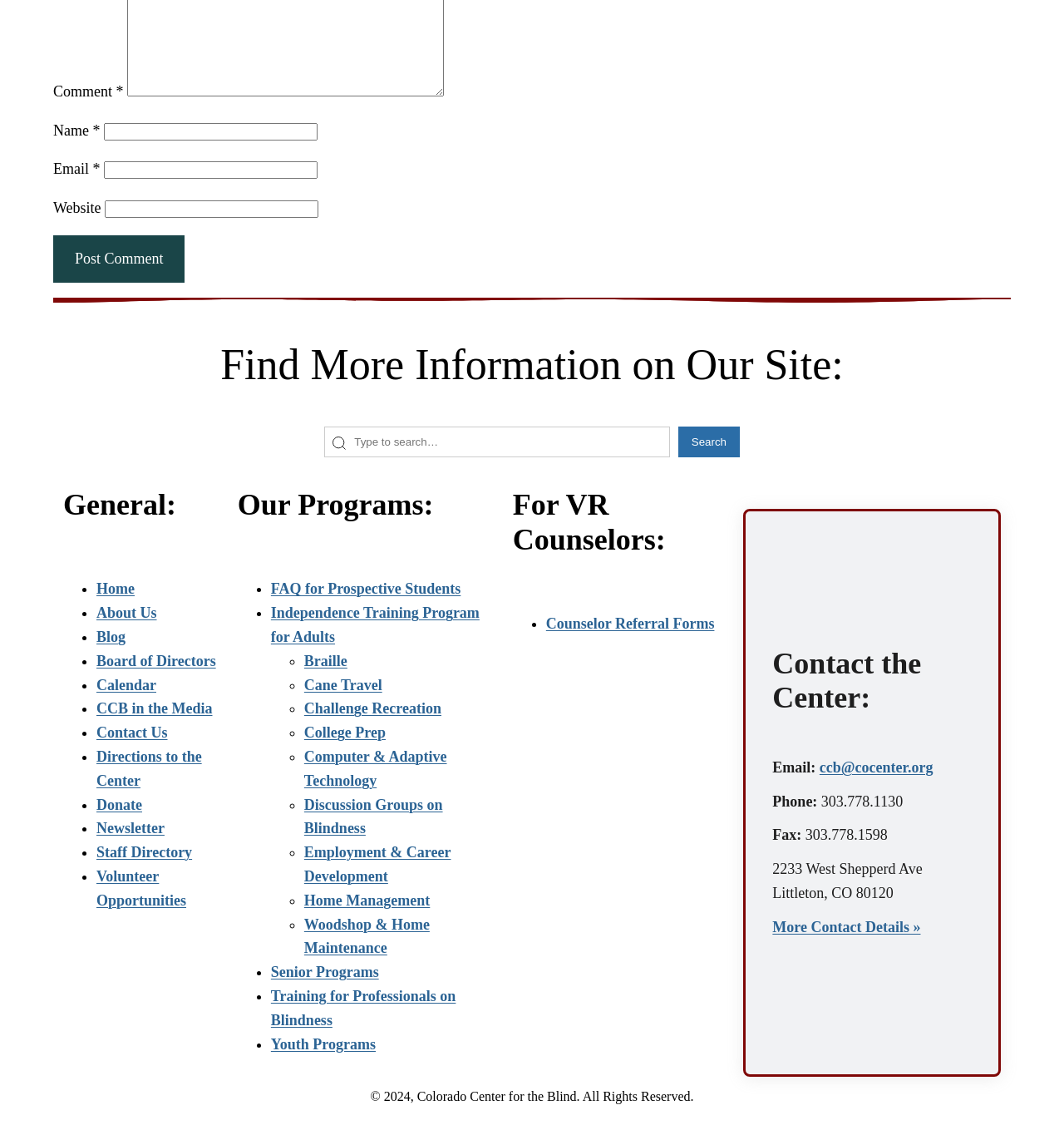Based on the image, provide a detailed response to the question:
What are the programs offered by the center?

The webpage lists various programs under the 'Our Programs:' heading, including Independence Training Program for Adults, Braille, Cane Travel, and many others, indicating that the center offers a range of programs for different needs.